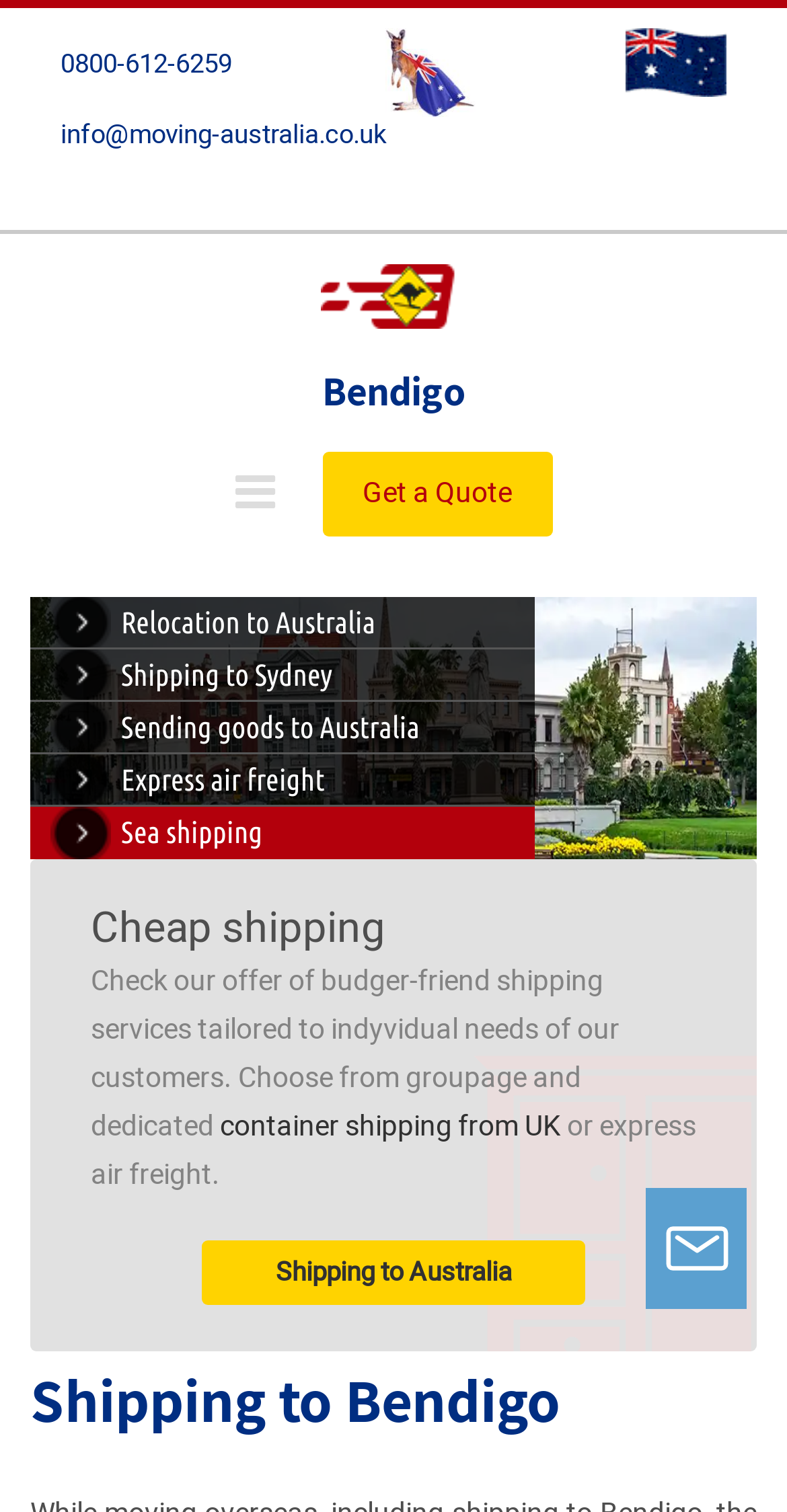Please determine the bounding box coordinates of the area that needs to be clicked to complete this task: 'Click the Shipping to Australia link'. The coordinates must be four float numbers between 0 and 1, formatted as [left, top, right, bottom].

[0.35, 0.828, 0.65, 0.854]